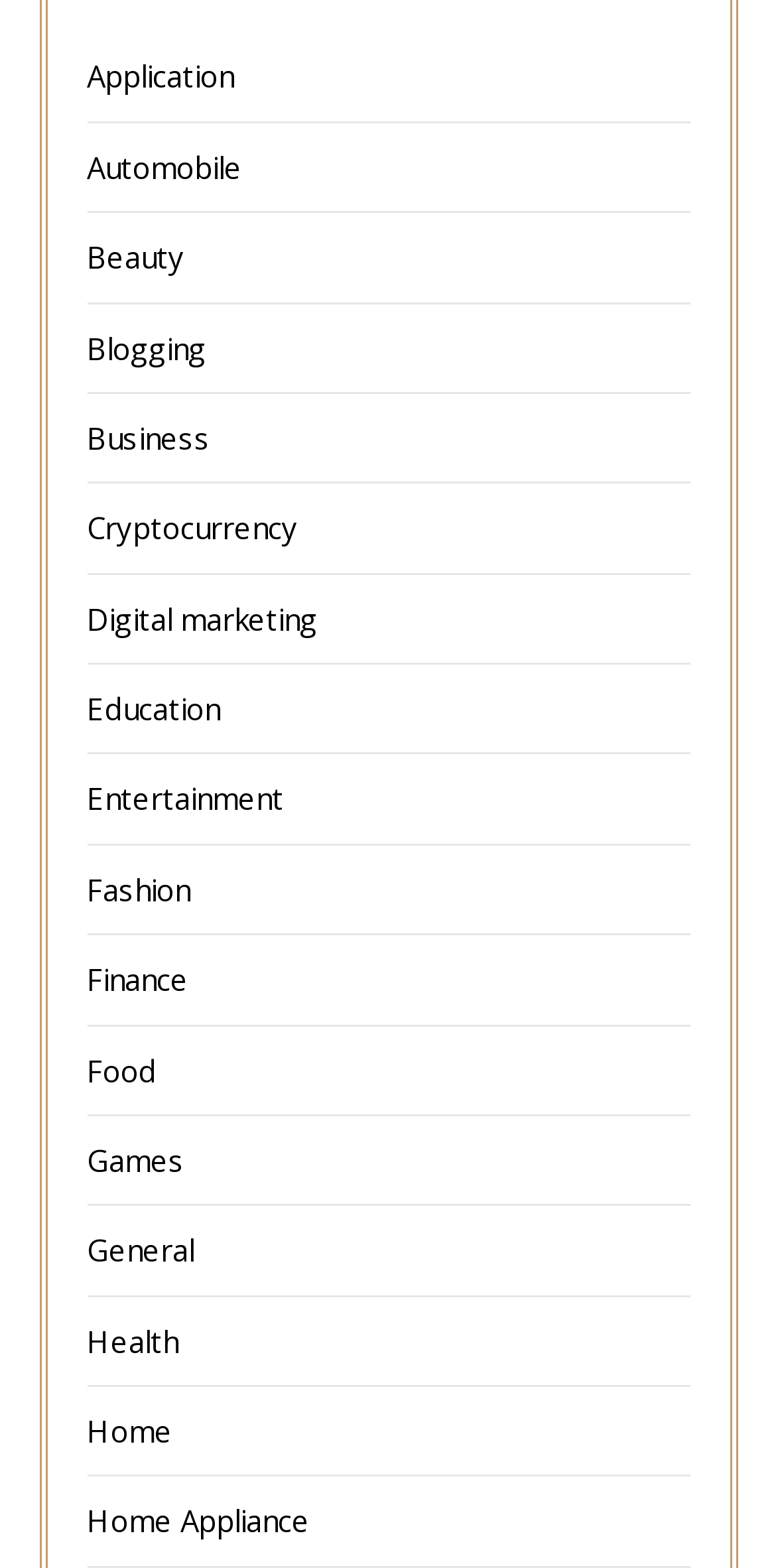Determine the bounding box coordinates for the clickable element to execute this instruction: "Click The grand hotel". Provide the coordinates as four float numbers between 0 and 1, i.e., [left, top, right, bottom].

None